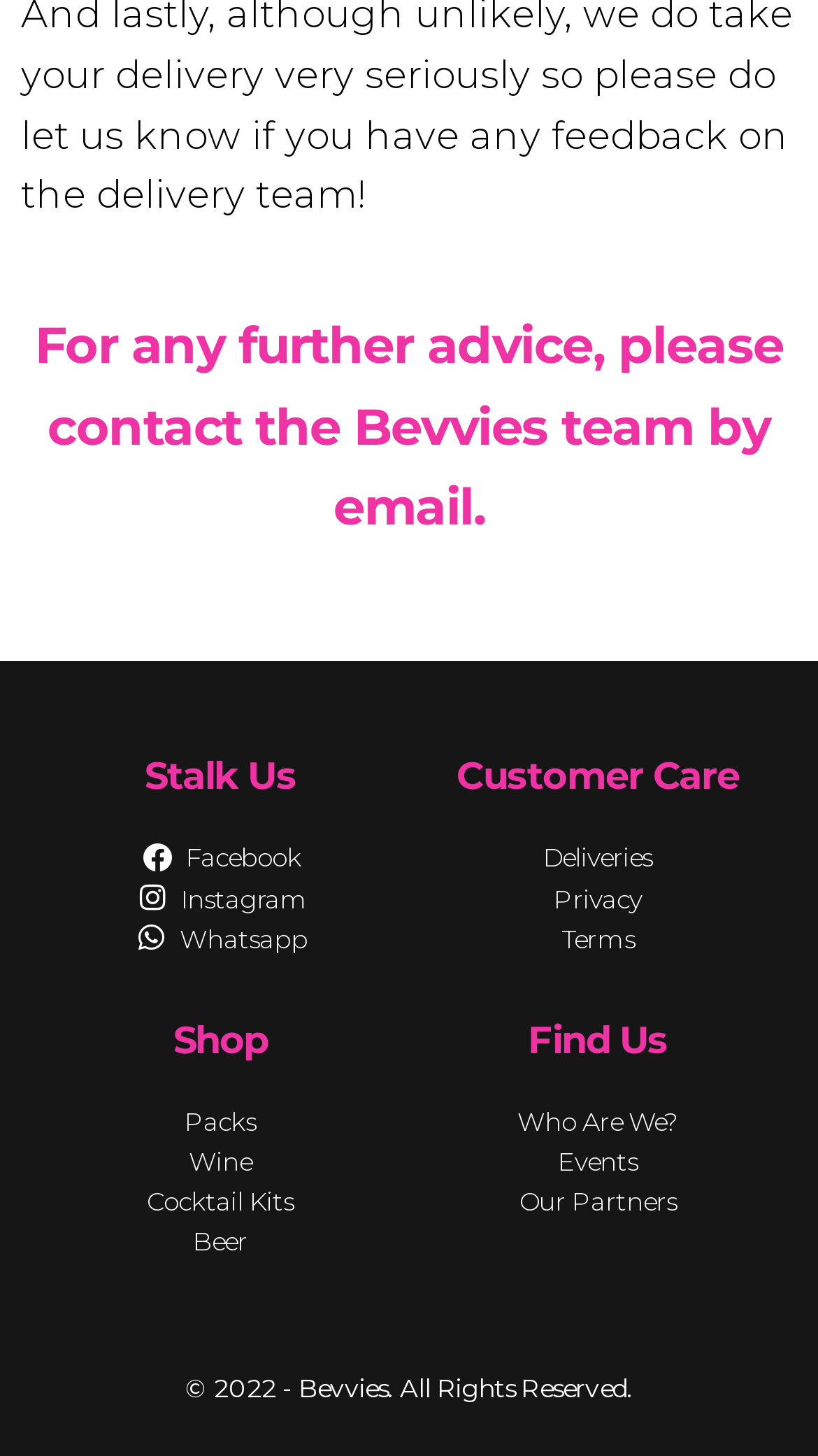Identify the bounding box coordinates of the element that should be clicked to fulfill this task: "Check Deliveries". The coordinates should be provided as four float numbers between 0 and 1, i.e., [left, top, right, bottom].

[0.513, 0.575, 0.949, 0.603]